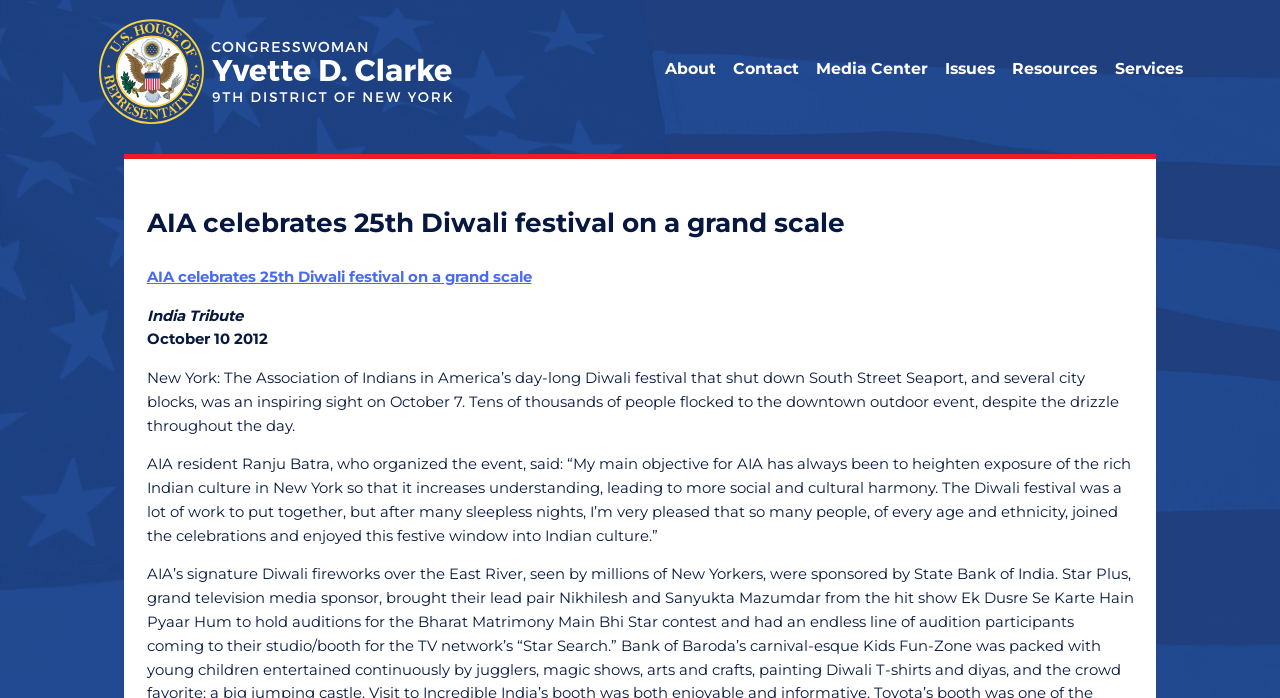What is the name of the congresswoman?
Based on the image, answer the question with as much detail as possible.

I found the answer by looking at the heading element with the text 'Congresswoman Yvette D. Clarke | 9th District of New York' which is a link and also has an image with the same text. This suggests that the congresswoman's name is Yvette D. Clarke.